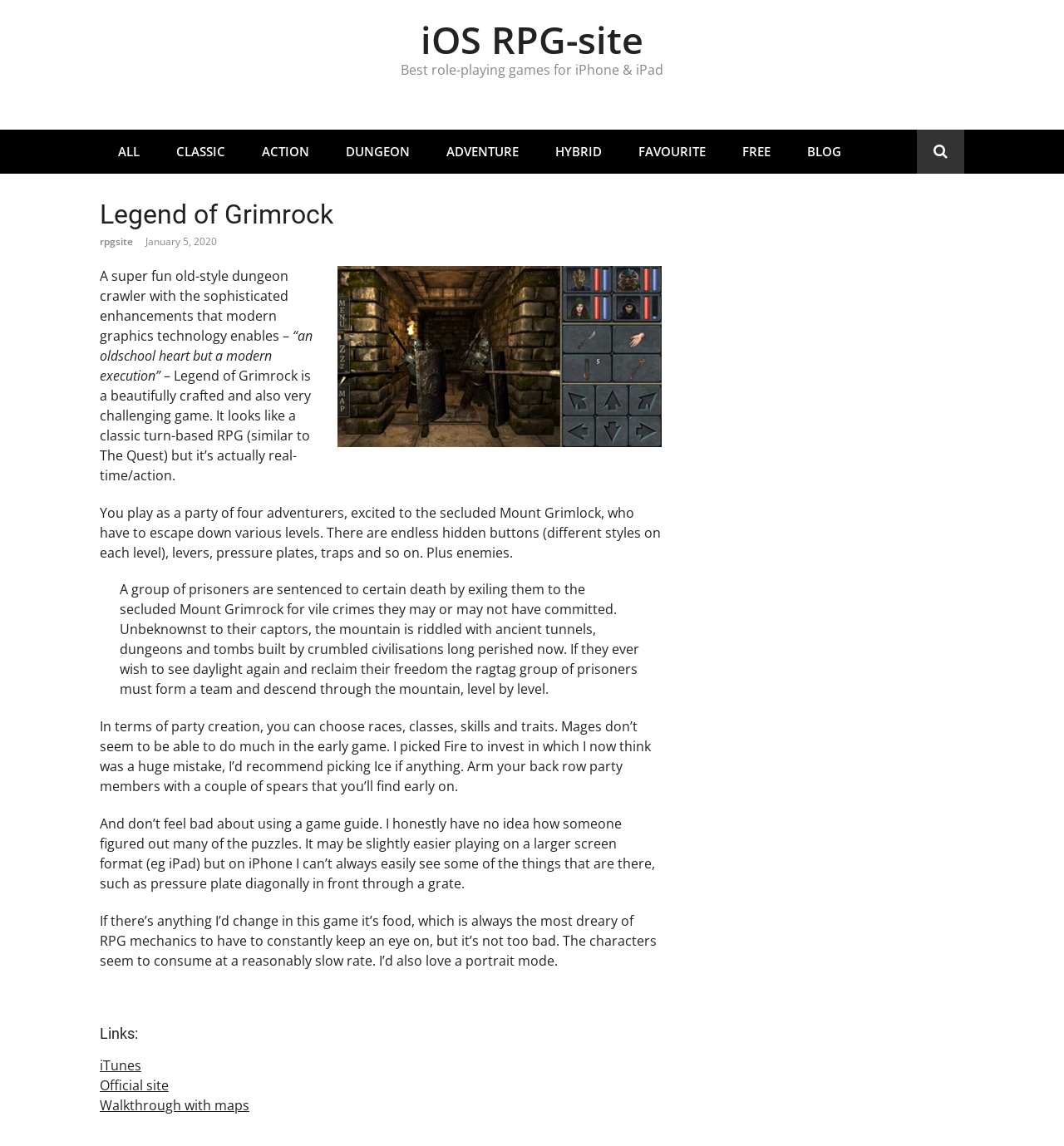Highlight the bounding box coordinates of the element you need to click to perform the following instruction: "Read the review of Legend of Grimrock."

[0.094, 0.233, 0.275, 0.301]